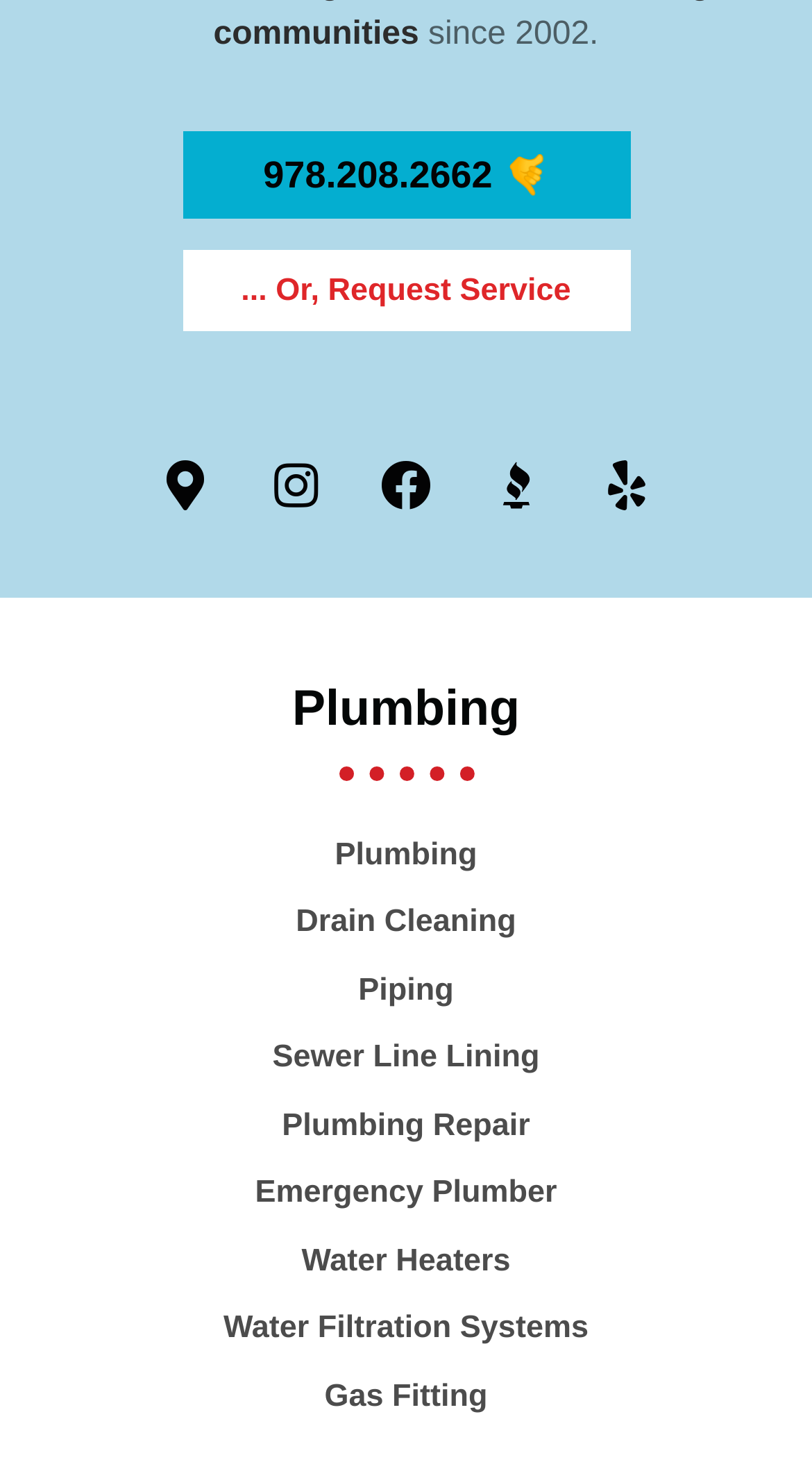Identify the bounding box coordinates necessary to click and complete the given instruction: "Get emergency plumber".

[0.051, 0.785, 0.949, 0.831]